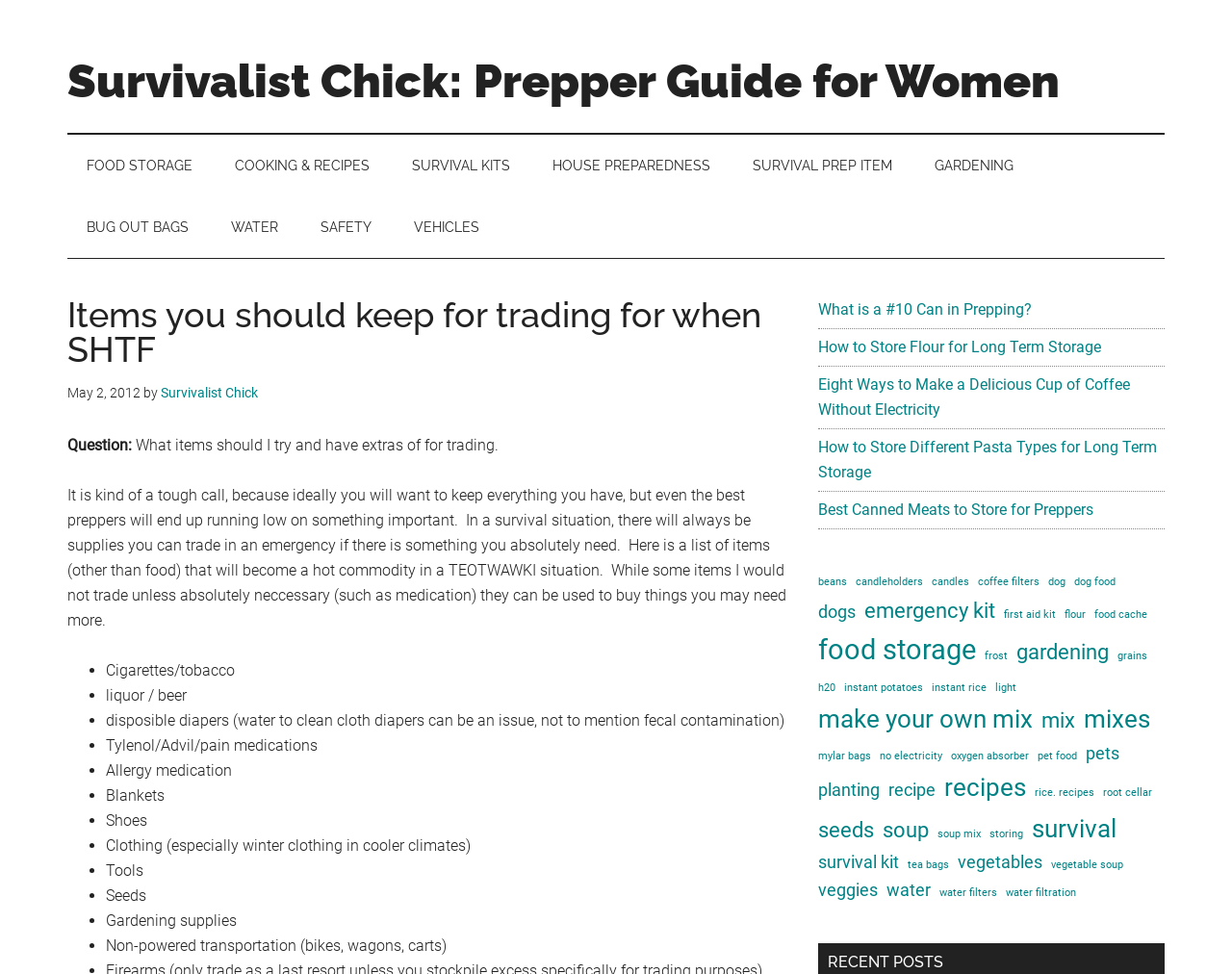Extract the bounding box coordinates for the UI element described by the text: "make your own mix". The coordinates should be in the form of [left, top, right, bottom] with values between 0 and 1.

[0.664, 0.717, 0.838, 0.759]